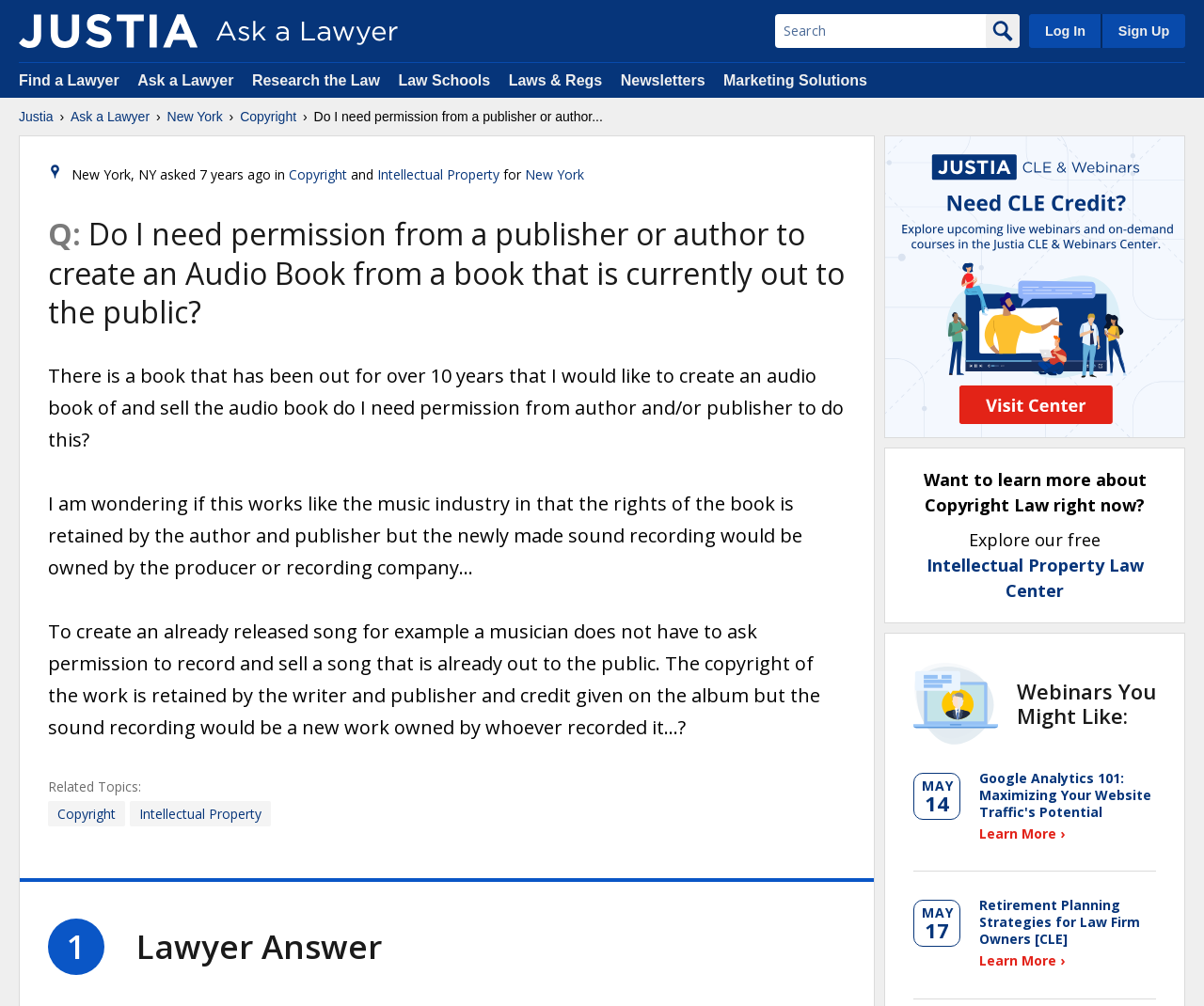How long ago was the question asked?
Relying on the image, give a concise answer in one word or a brief phrase.

7 years ago